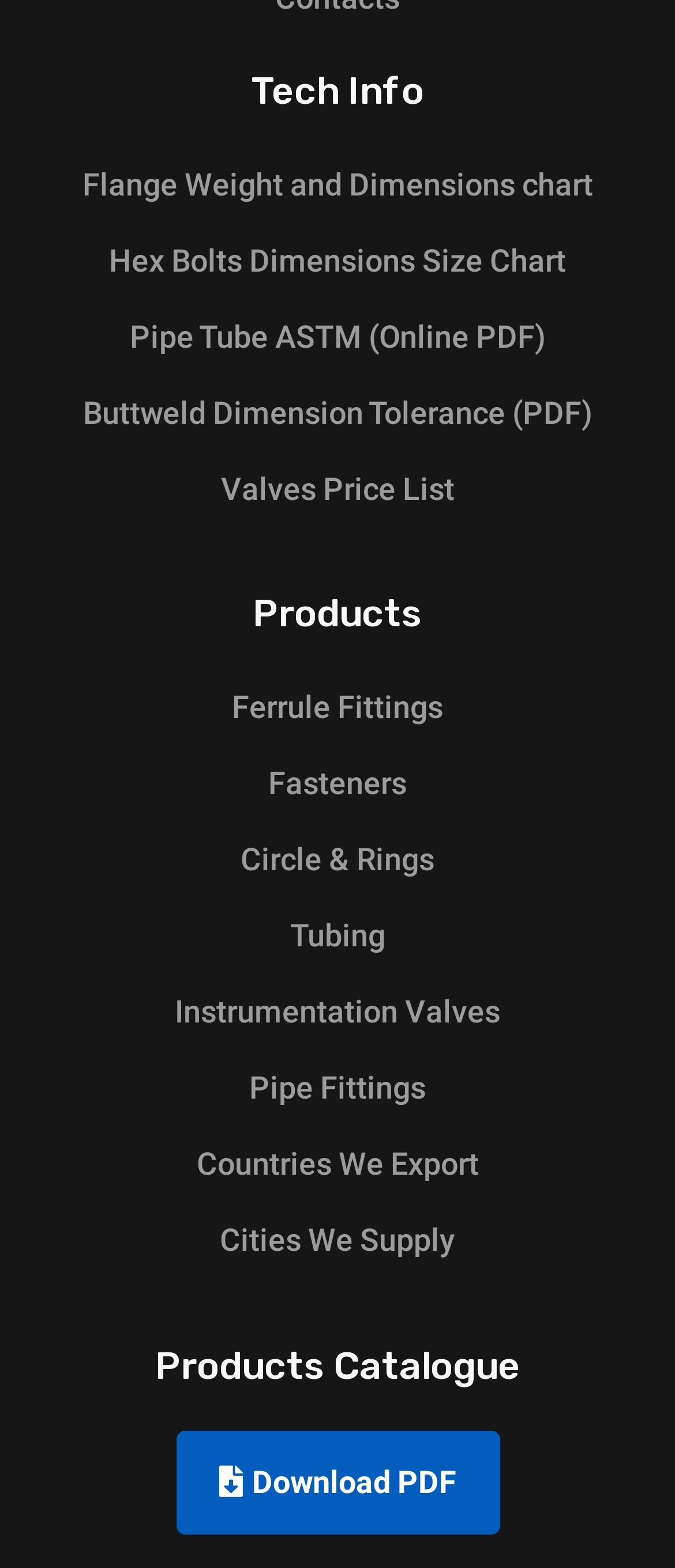Find the bounding box coordinates of the clickable region needed to perform the following instruction: "View Flange Weight and Dimensions chart". The coordinates should be provided as four float numbers between 0 and 1, i.e., [left, top, right, bottom].

[0.051, 0.099, 0.949, 0.137]